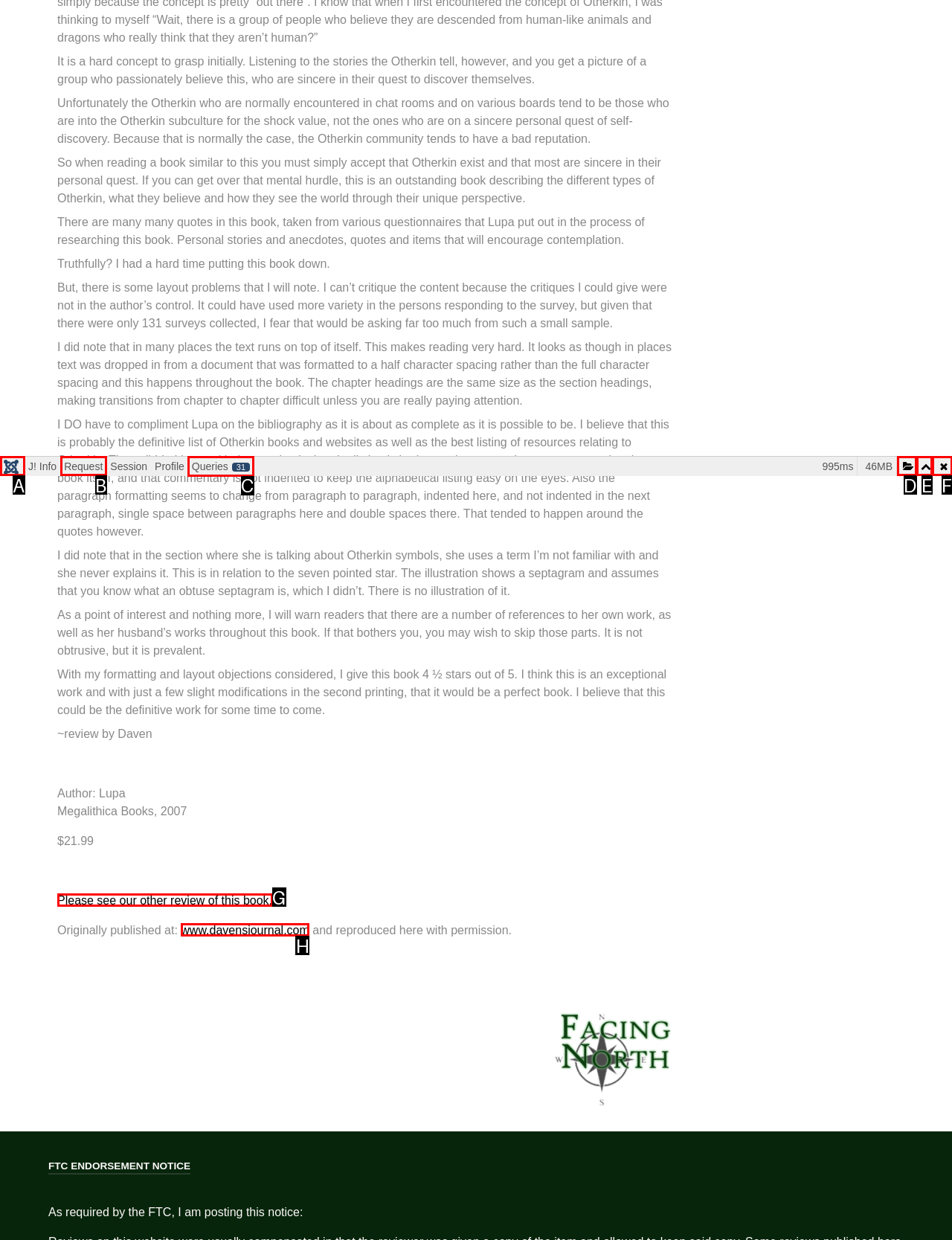Tell me which option best matches the description: parent_node: J! Info
Answer with the option's letter from the given choices directly.

A